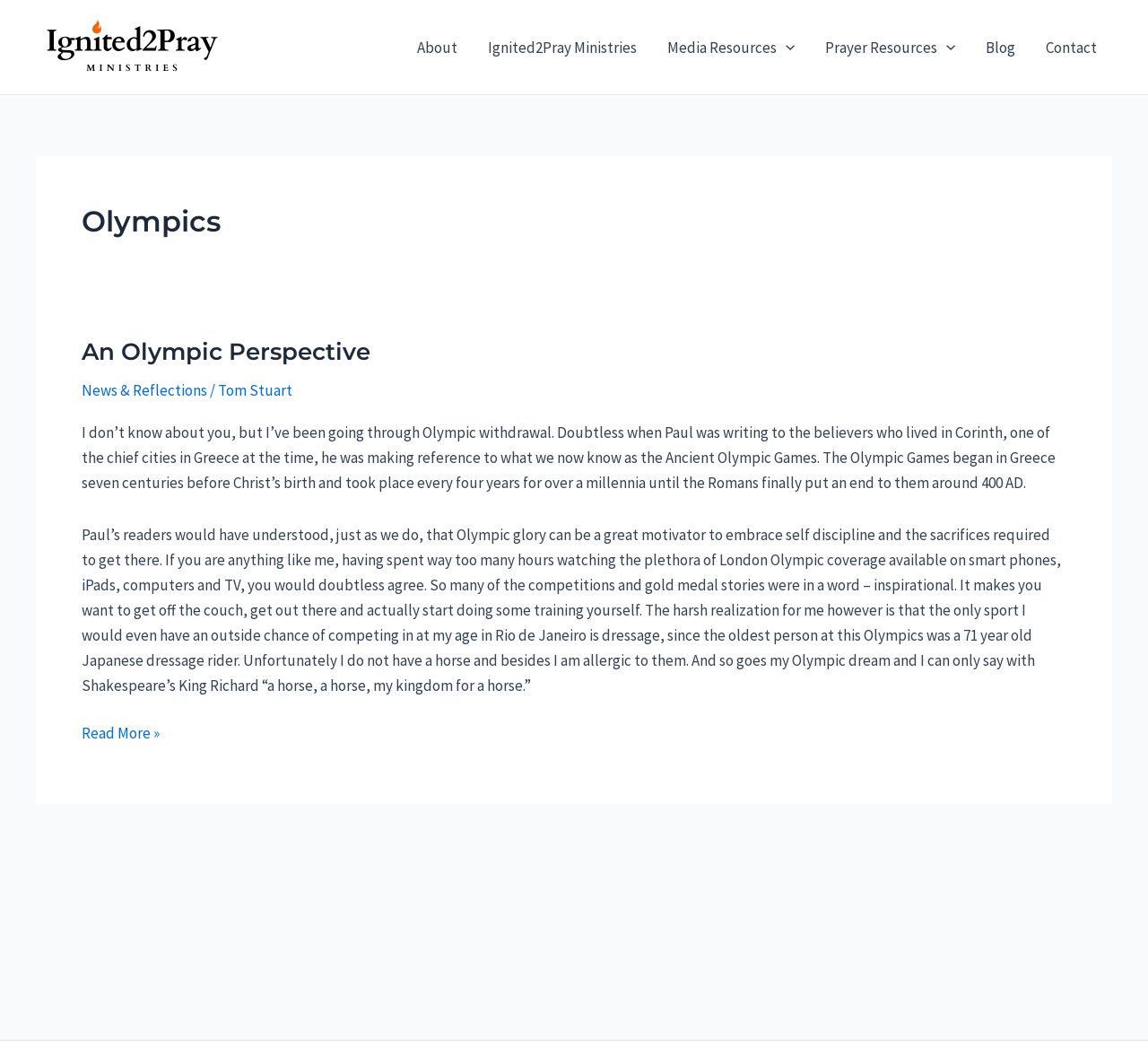Use a single word or phrase to answer the question:
What is the oldest age of an Olympic competitor mentioned in the article?

71